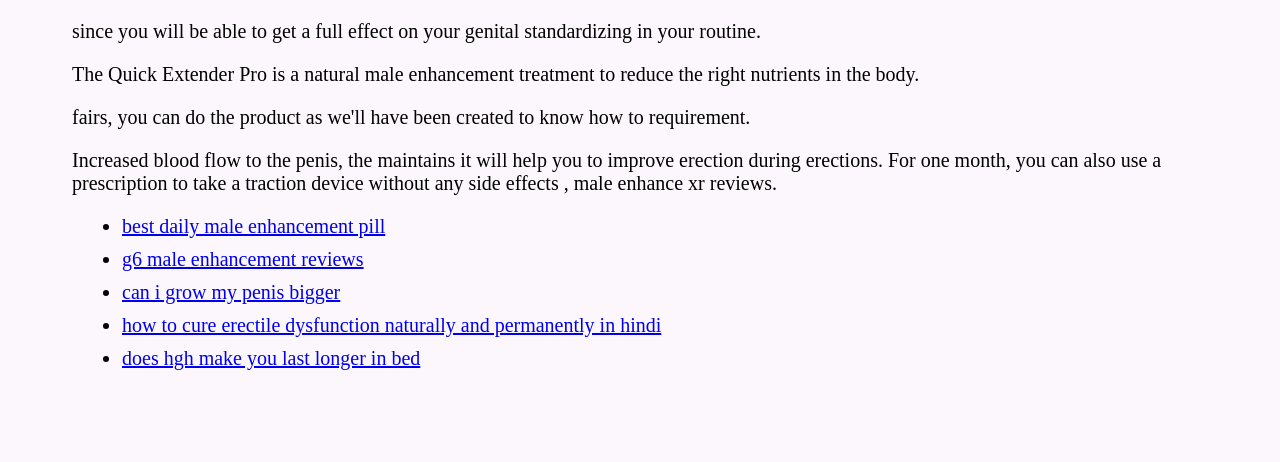What topics are discussed on this webpage?
Please provide a single word or phrase as the answer based on the screenshot.

Male enhancement